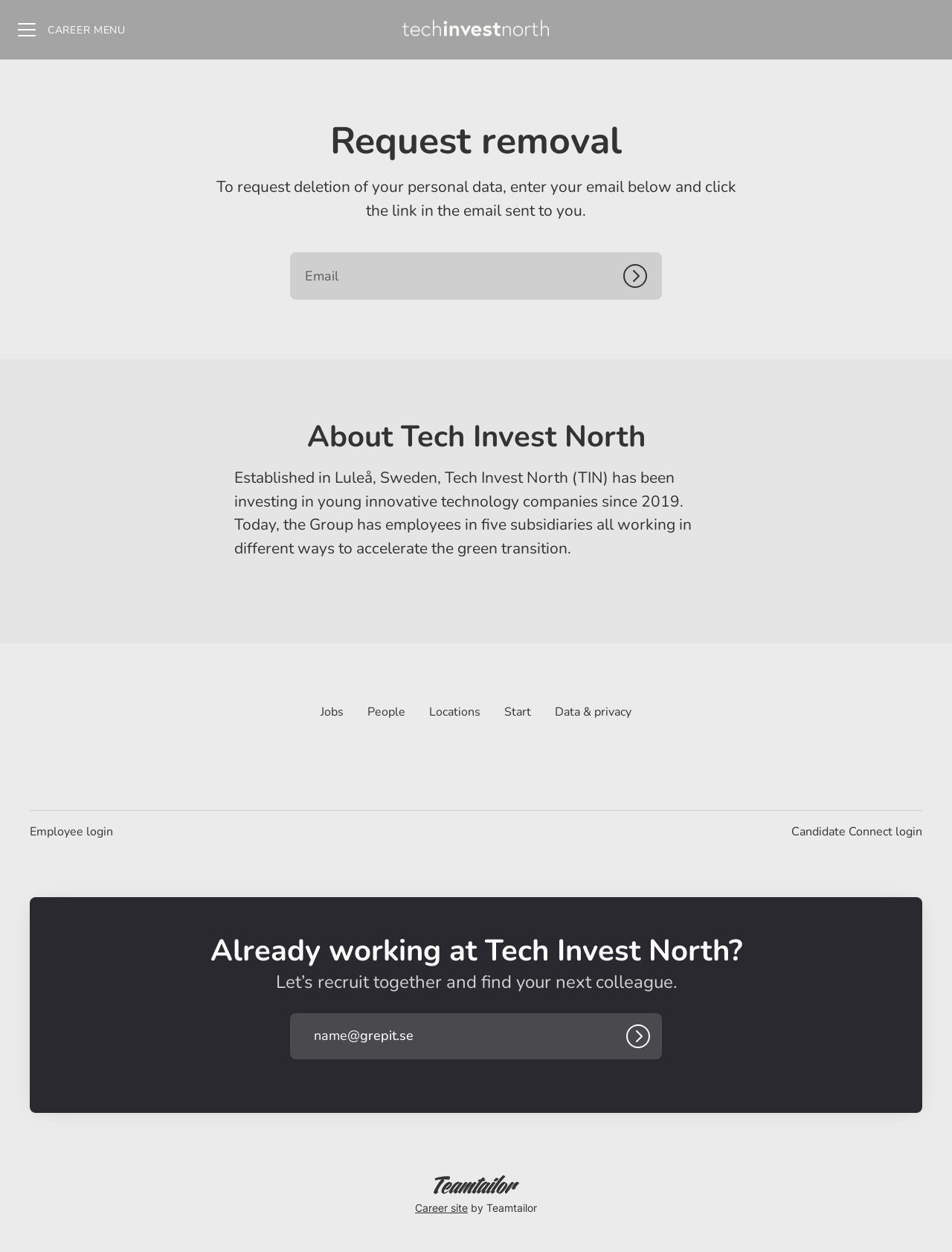Could you specify the bounding box coordinates for the clickable section to complete the following instruction: "Log in as an employee"?

[0.652, 0.813, 0.689, 0.842]